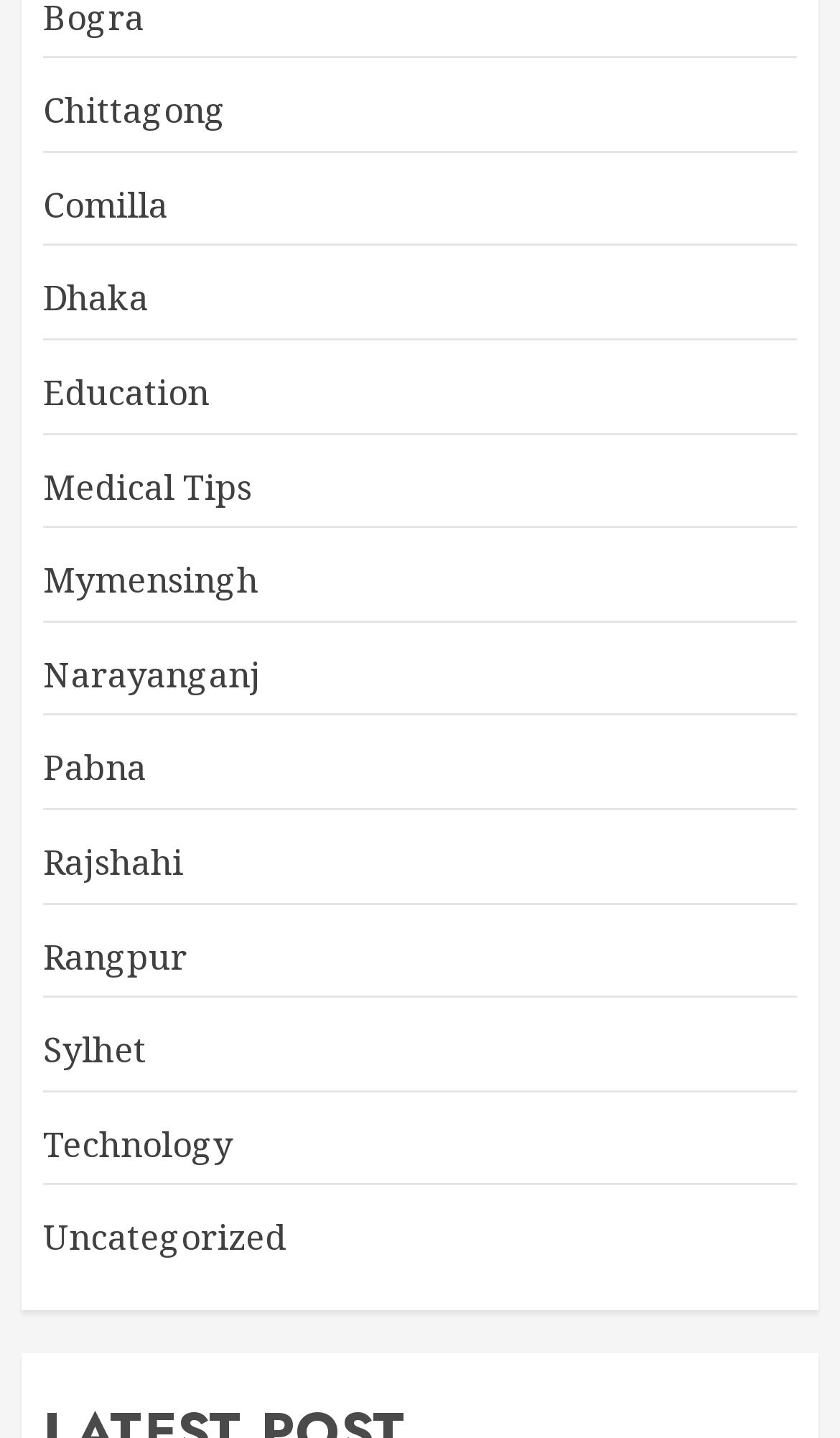Locate the bounding box coordinates of the clickable part needed for the task: "read Medical Tips".

[0.051, 0.322, 0.3, 0.356]